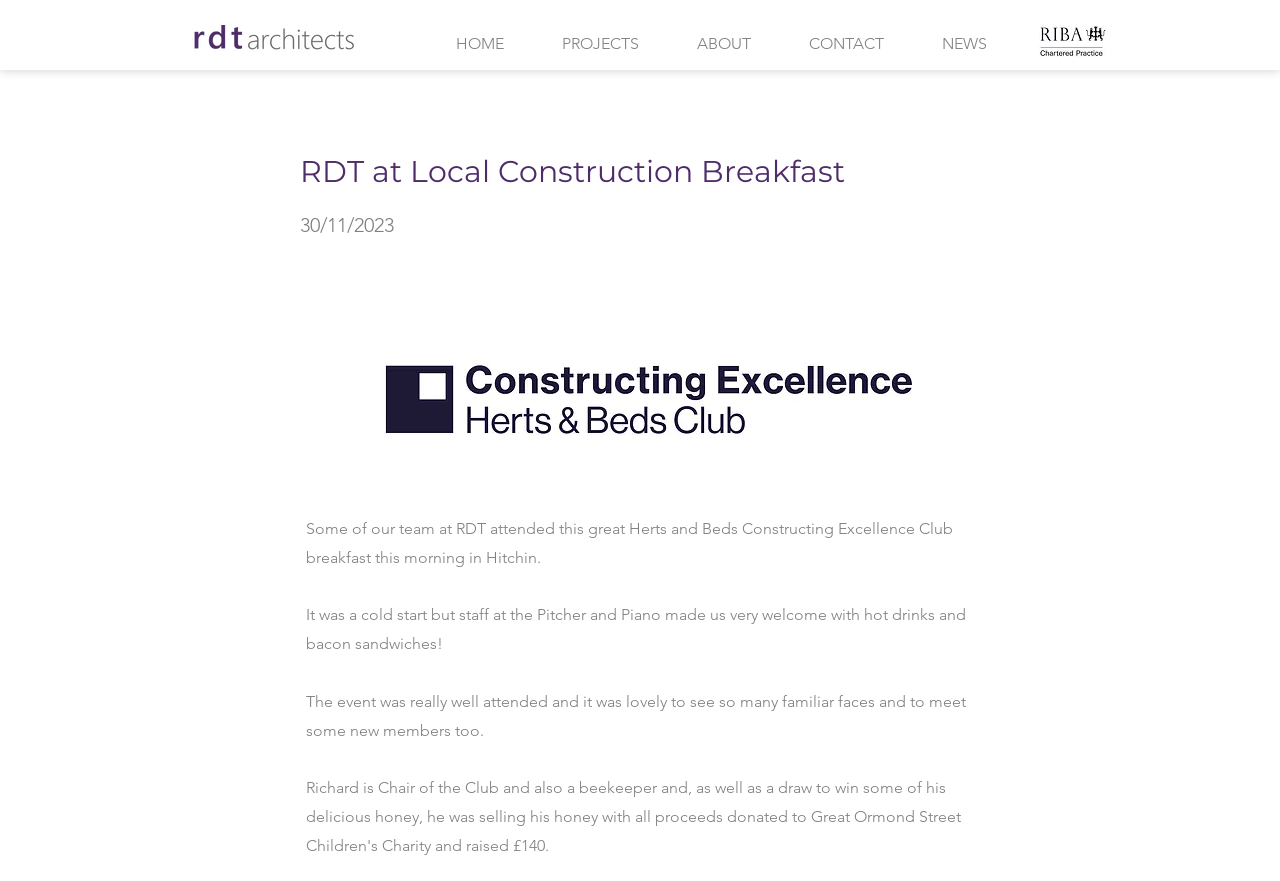Predict the bounding box for the UI component with the following description: "< Back".

[0.236, 0.112, 0.338, 0.157]